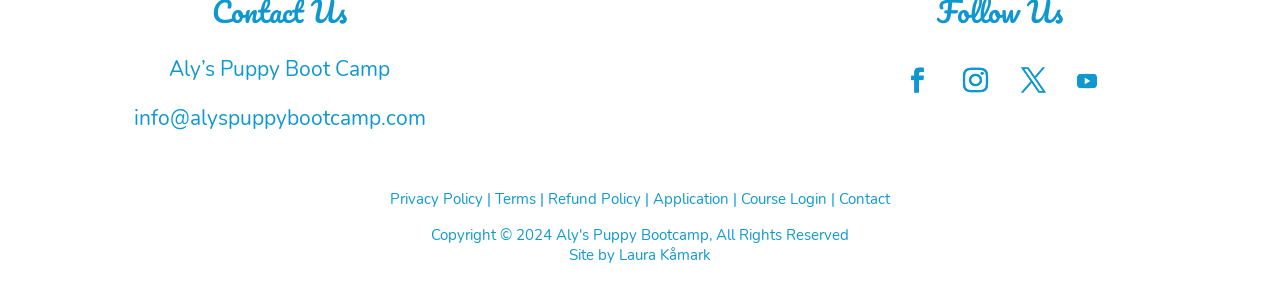Please provide a brief answer to the following inquiry using a single word or phrase:
How many navigation links are there?

6